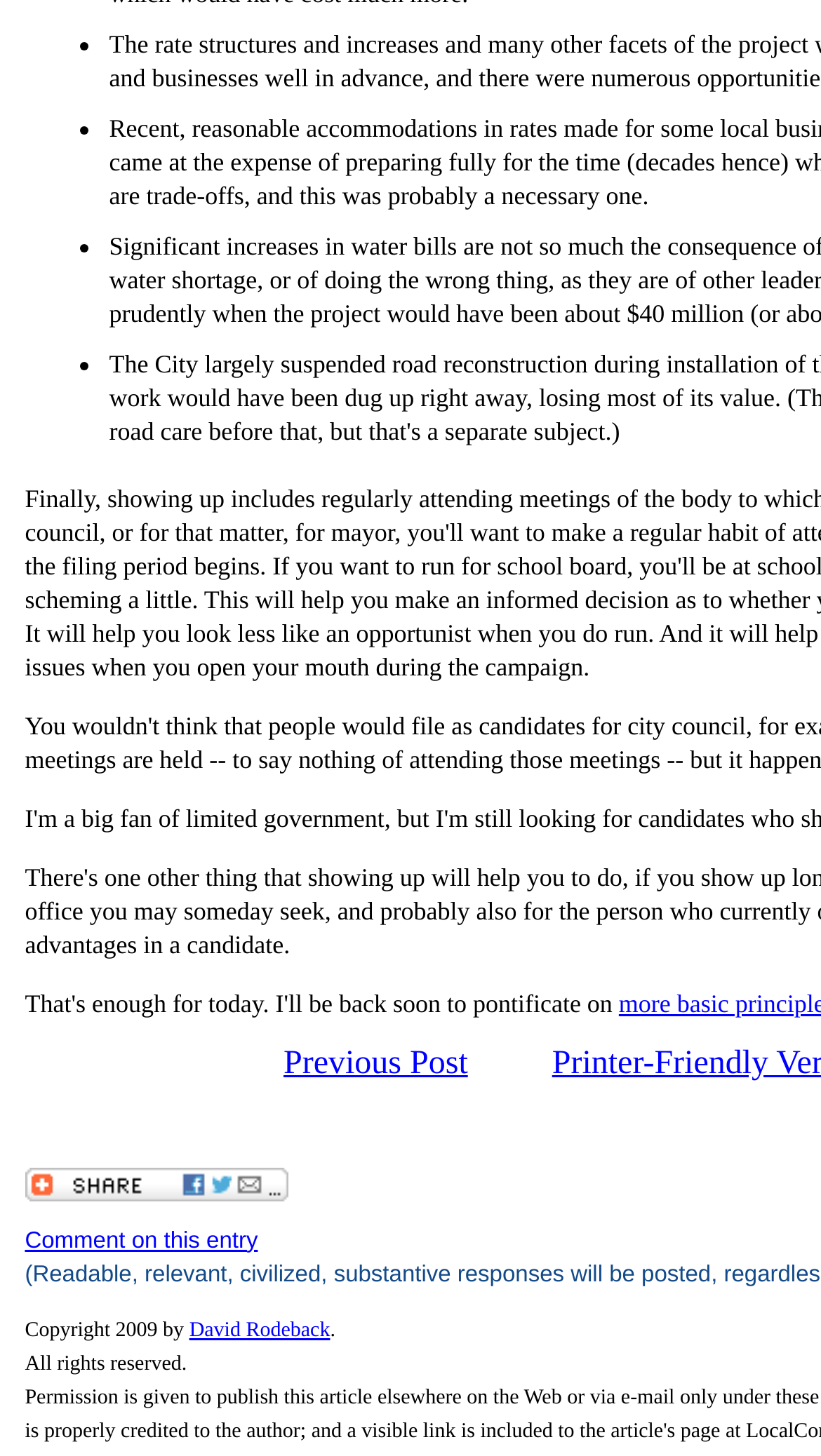What is the text of the link at the bottom left? Using the information from the screenshot, answer with a single word or phrase.

Bookmark and Share